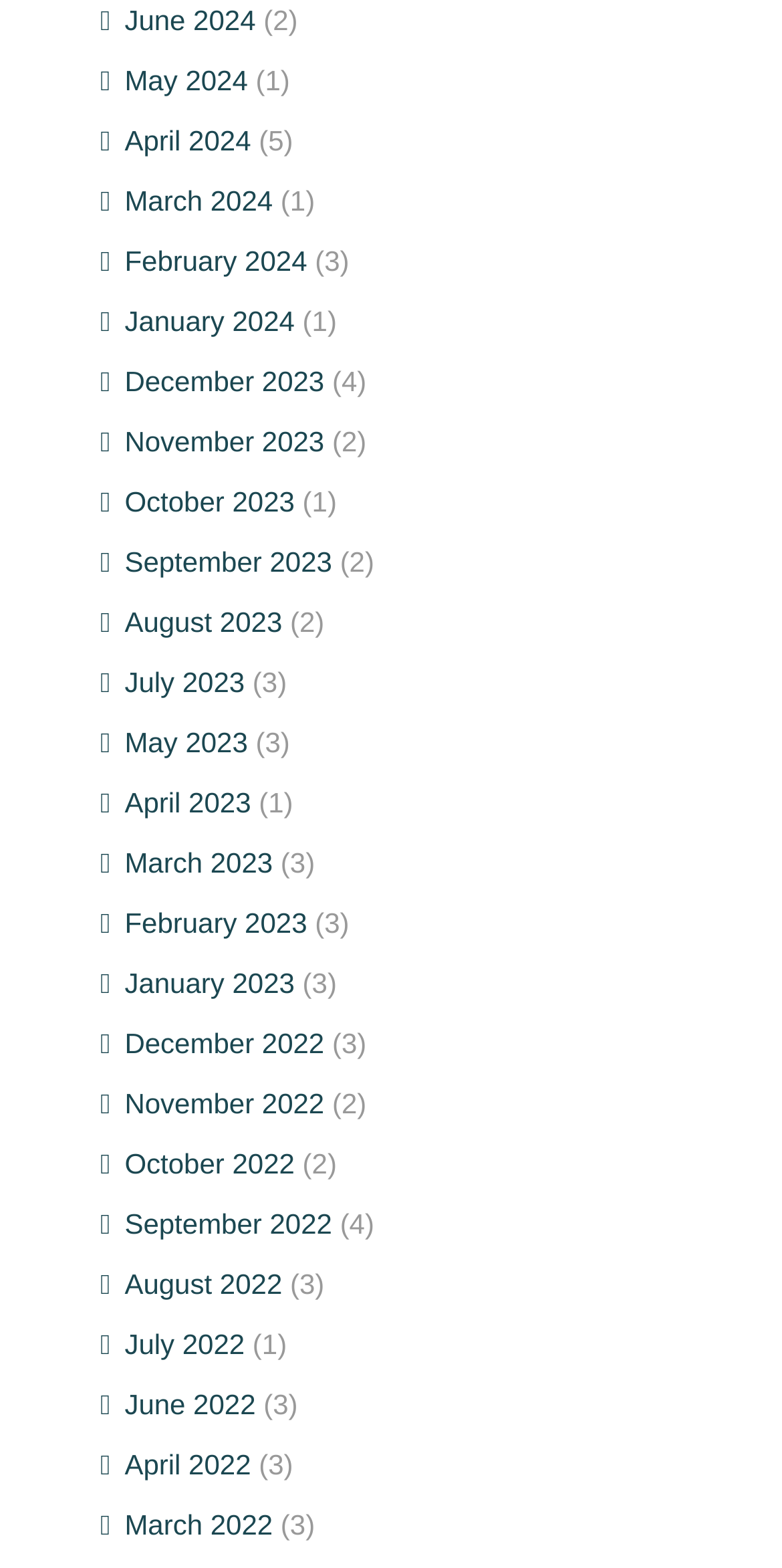Bounding box coordinates should be in the format (top-left x, top-left y, bottom-right x, bottom-right y) and all values should be floating point numbers between 0 and 1. Determine the bounding box coordinate for the UI element described as: April 2022

[0.128, 0.924, 0.321, 0.945]